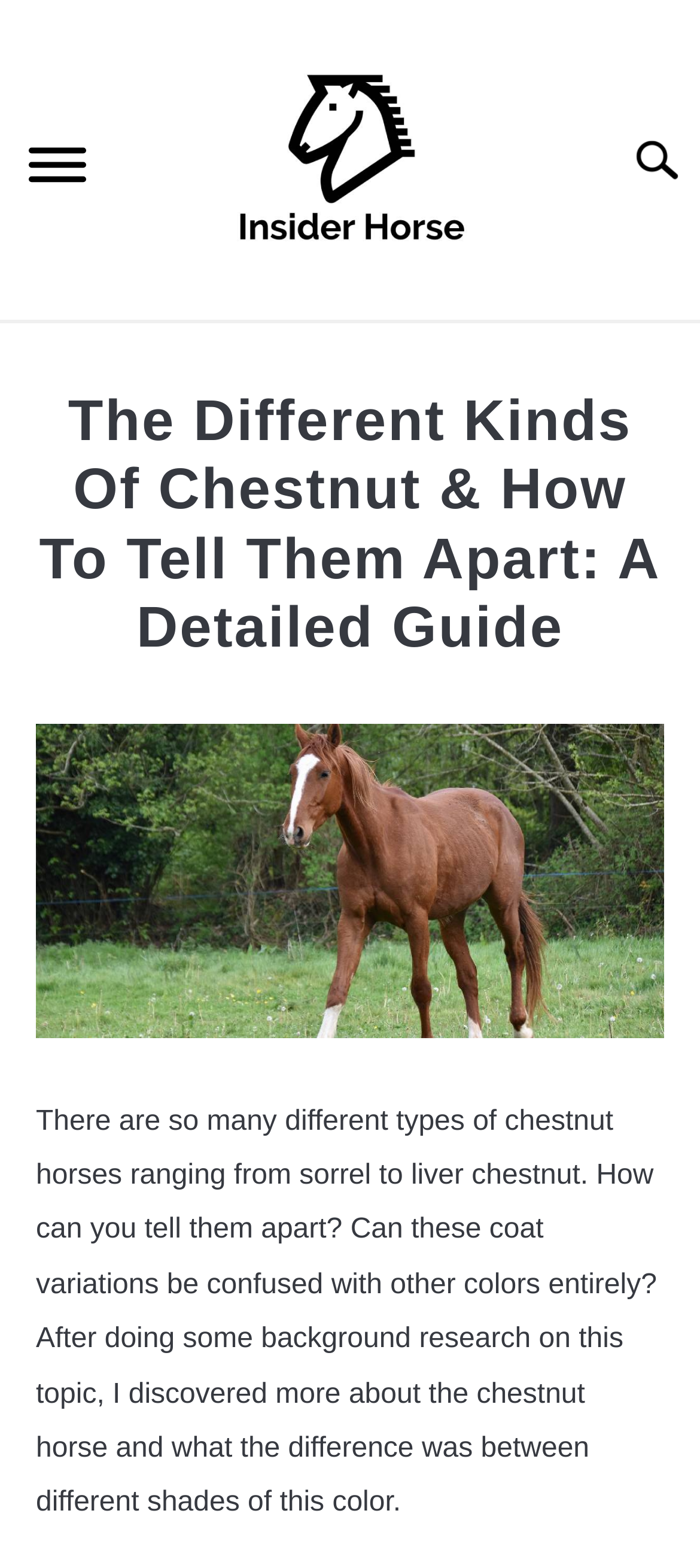Pinpoint the bounding box coordinates of the clickable element to carry out the following instruction: "Toggle the 'SUBMENU TOGGLE' button."

[0.882, 0.205, 1.0, 0.26]